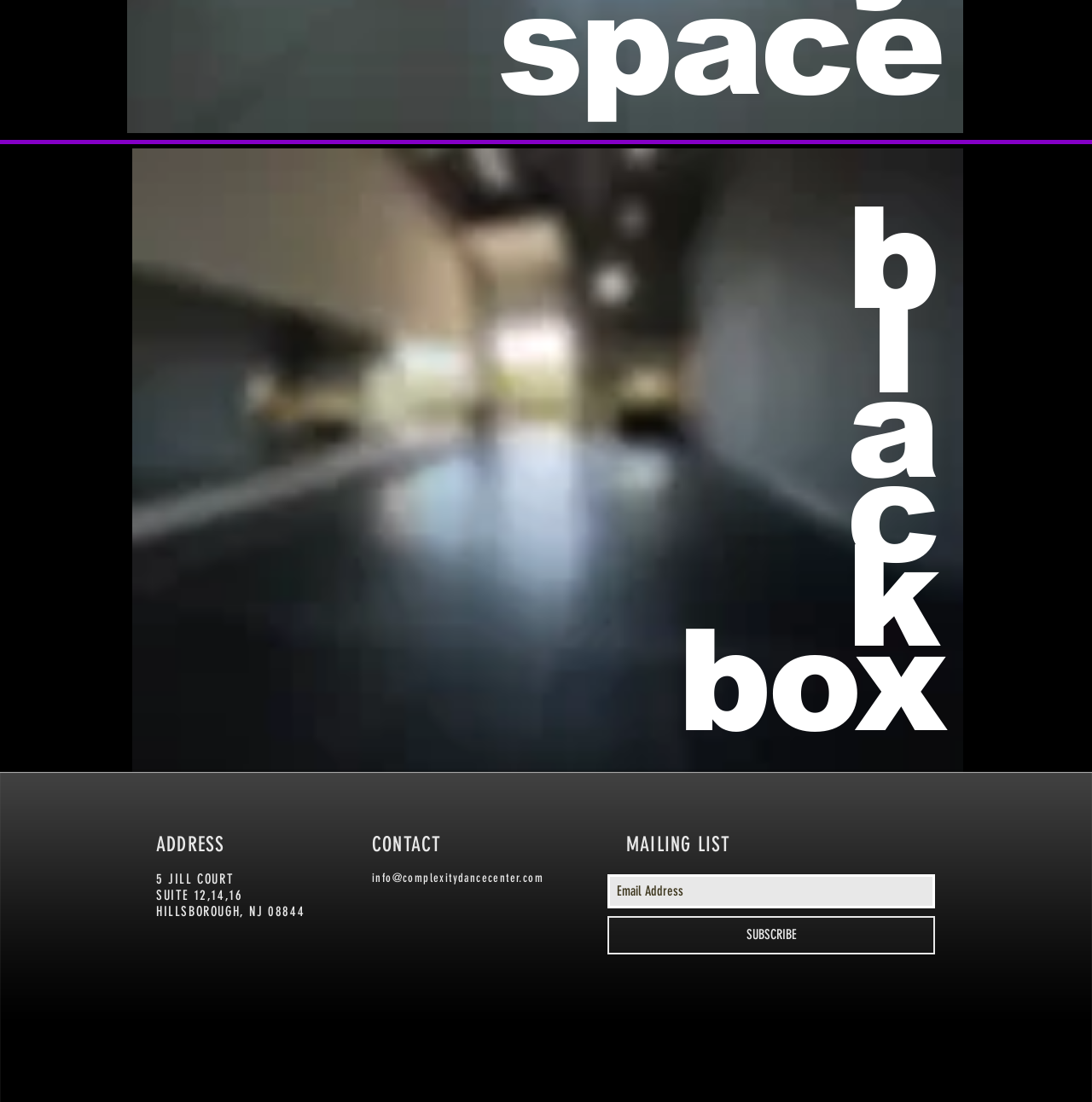Identify the bounding box for the UI element that is described as follows: "info@complexitydancecenter.com".

[0.341, 0.79, 0.498, 0.803]